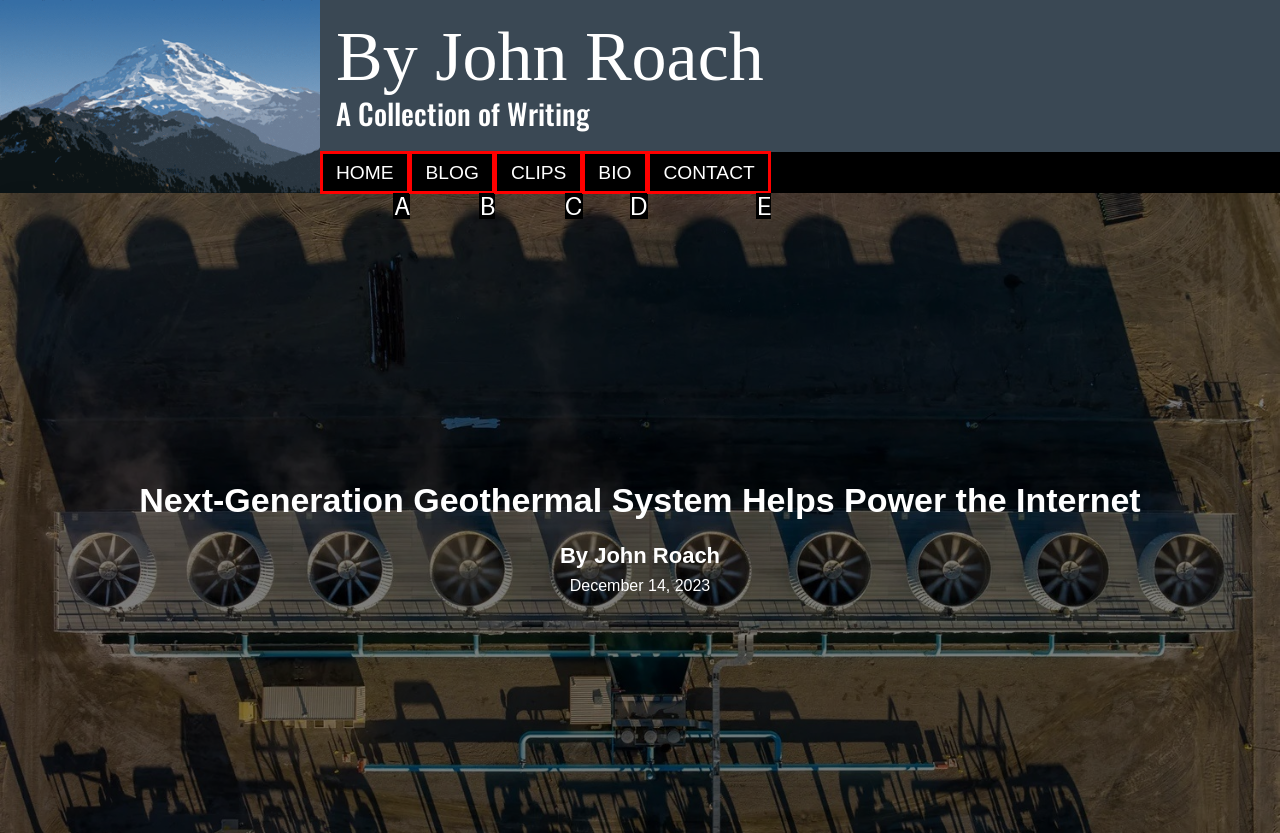Choose the HTML element that best fits the given description: Contact. Answer by stating the letter of the option.

E